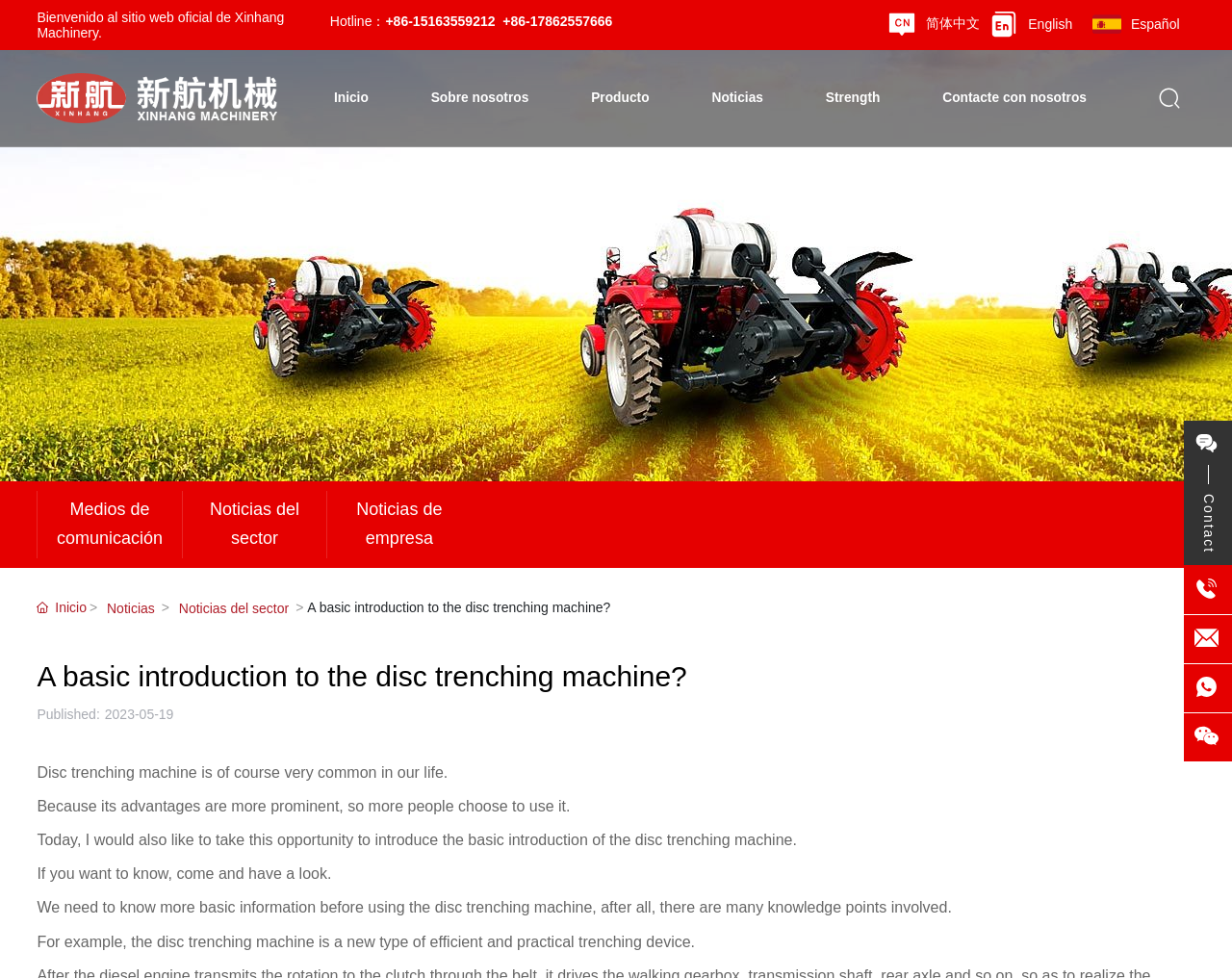Please determine the bounding box of the UI element that matches this description: alt="logo" title="logo". The coordinates should be given as (top-left x, top-left y, bottom-right x, bottom-right y), with all values between 0 and 1.

[0.03, 0.091, 0.225, 0.107]